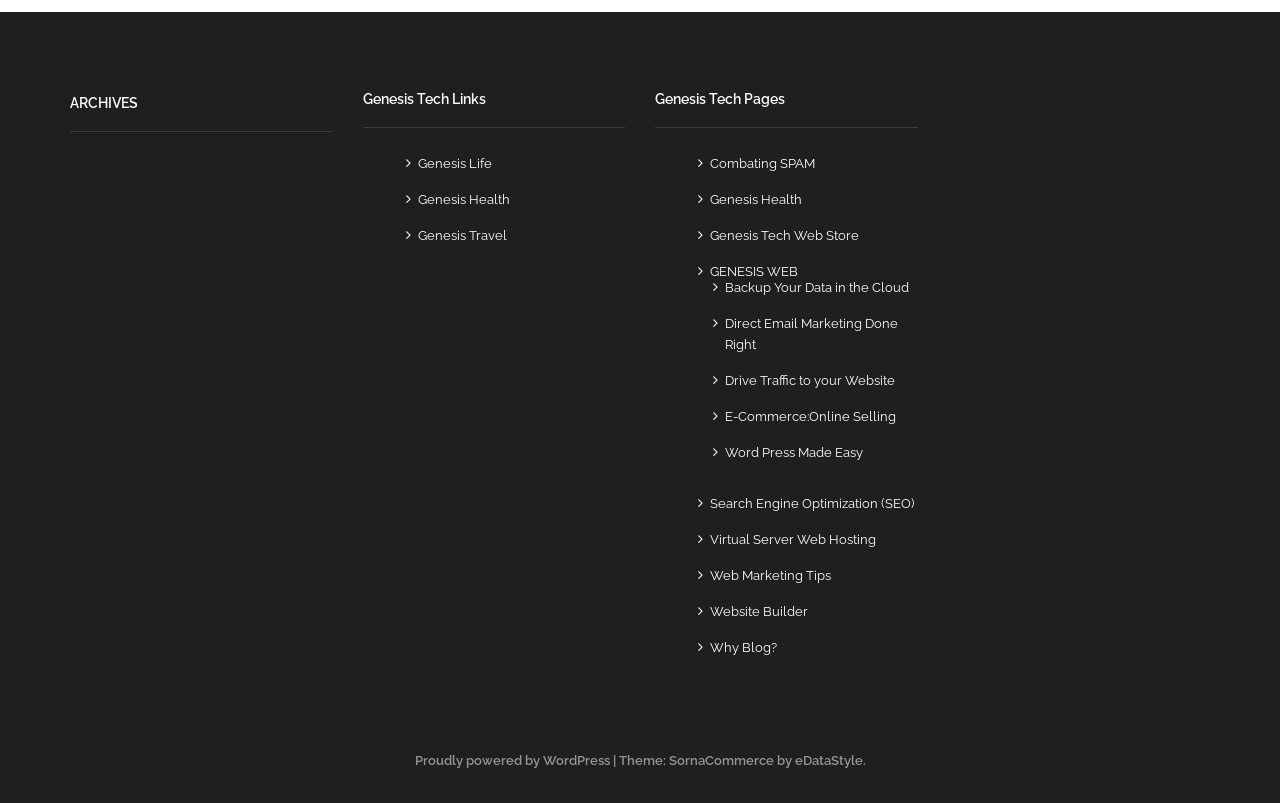Answer the following in one word or a short phrase: 
How many links are there under 'Genesis Tech Pages'?

9